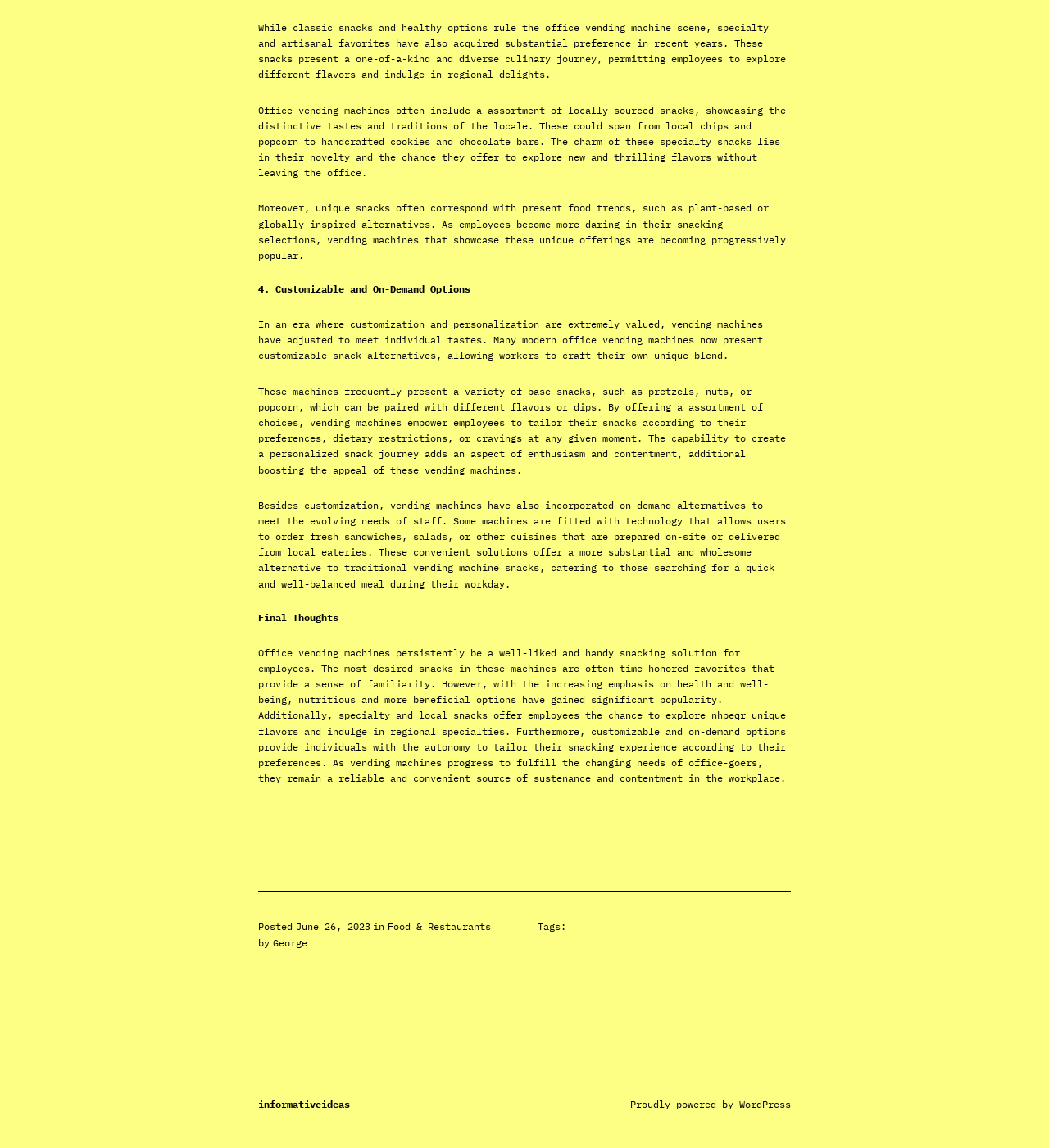Please look at the image and answer the question with a detailed explanation: What type of options do modern office vending machines offer?

The article mentions that modern office vending machines have incorporated on-demand alternatives to meet the evolving needs of staff, such as ordering fresh sandwiches, salads, or other cuisines that are prepared on-site or delivered from local eateries.